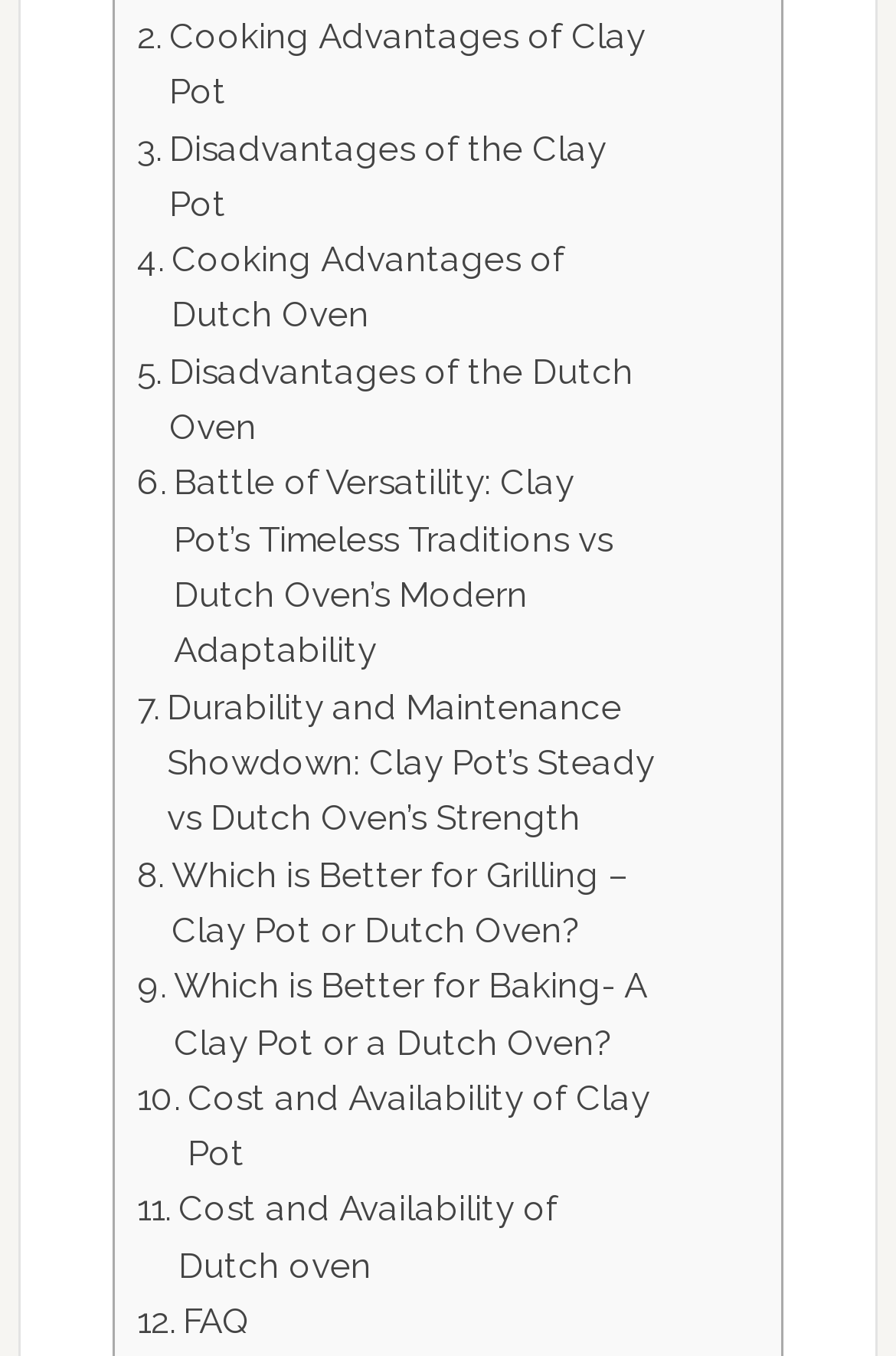How many links are on the webpage?
Please answer the question with a single word or phrase, referencing the image.

11